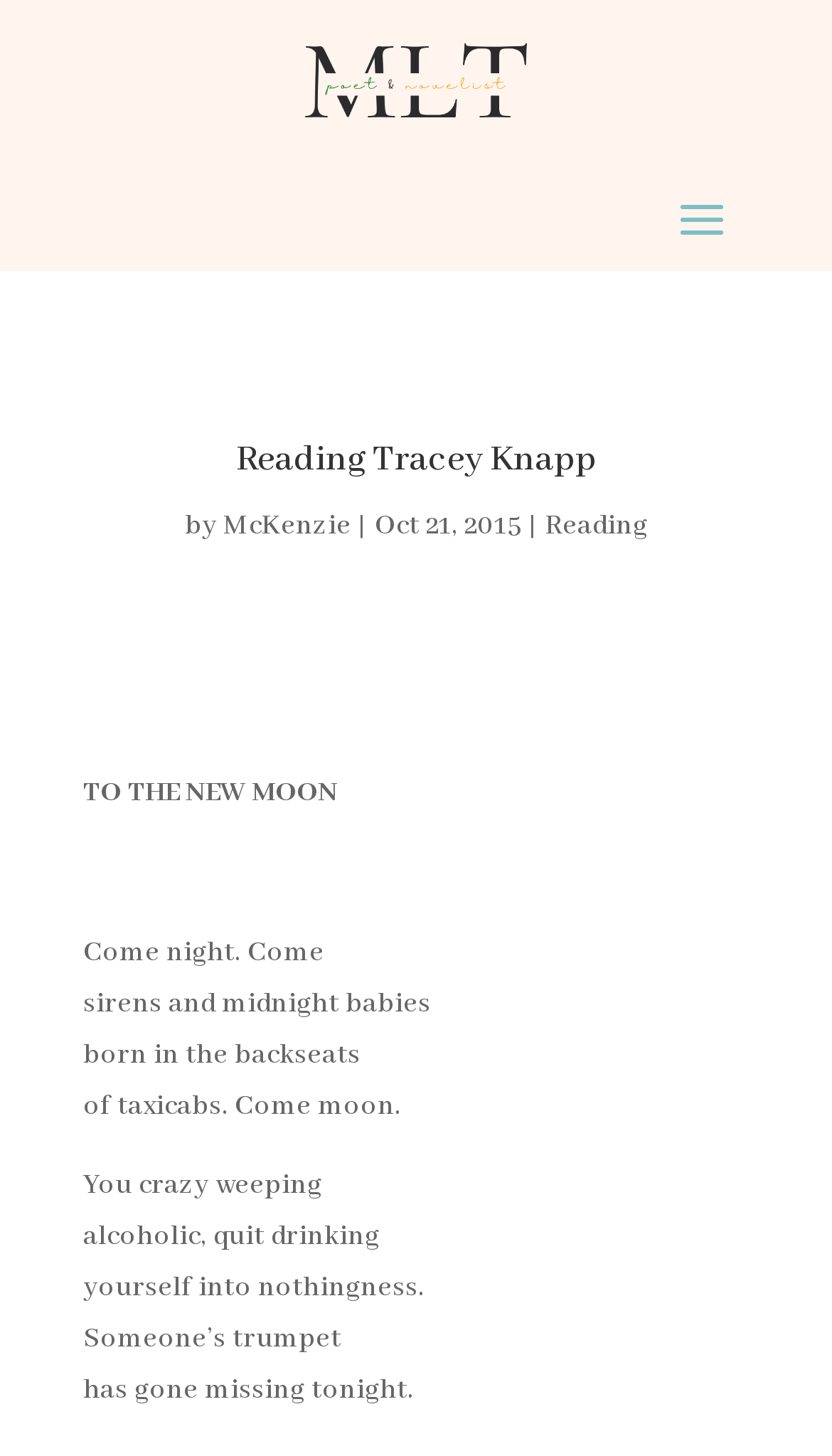What is the title of this poem?
Respond with a short answer, either a single word or a phrase, based on the image.

TO THE NEW MOON